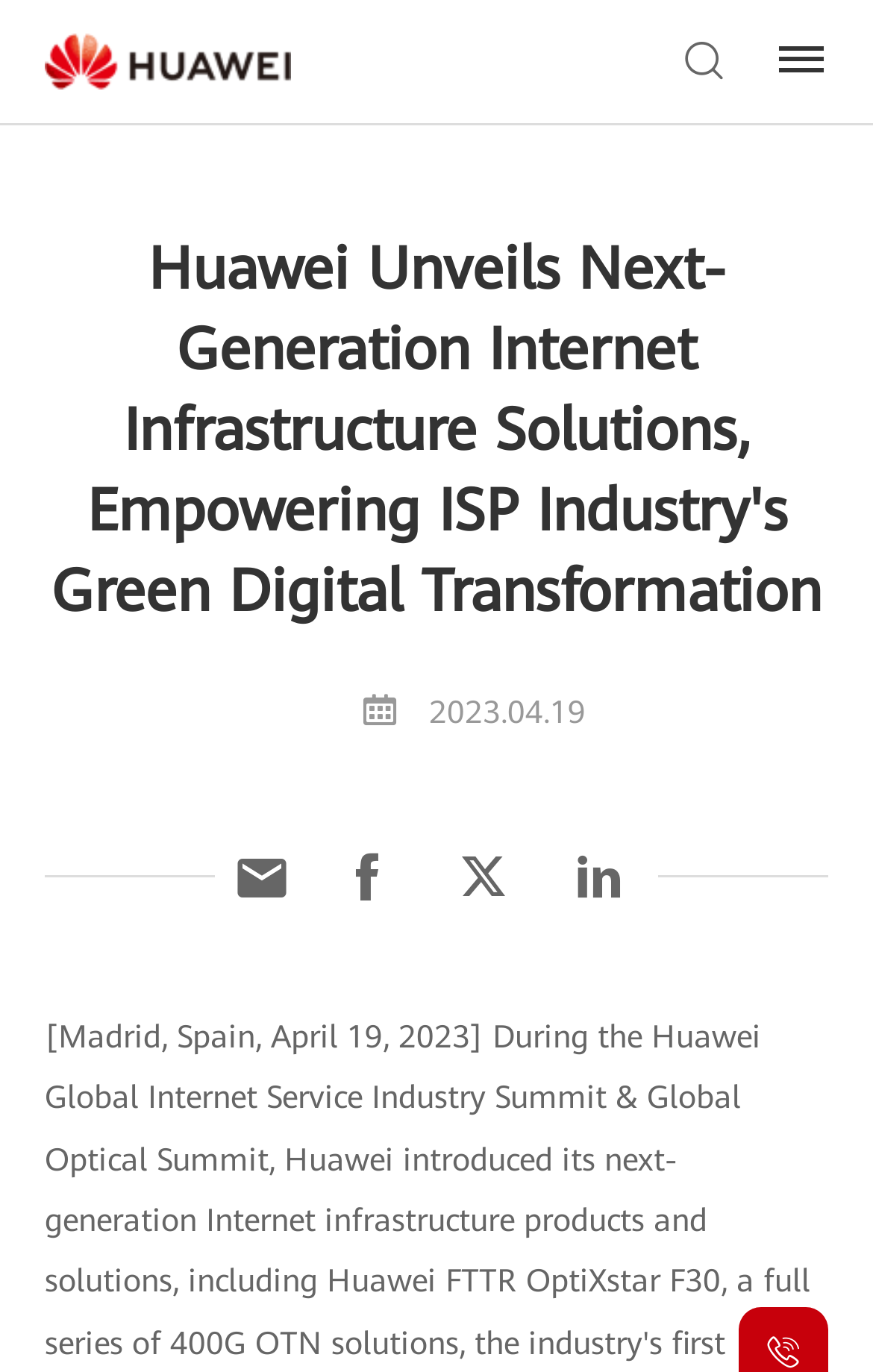Please determine the heading text of this webpage.

Huawei Unveils Next-Generation Internet Infrastructure Solutions, Empowering ISP Industry's Green Digital Transformation